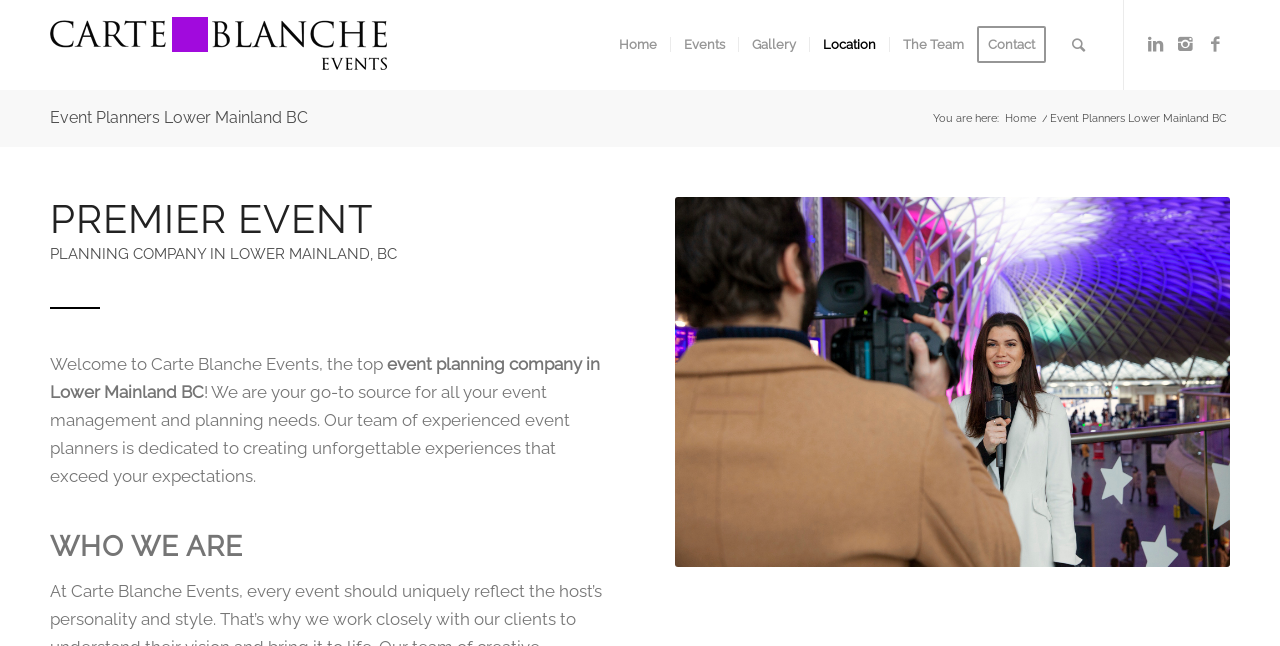Please identify and generate the text content of the webpage's main heading.

Event Planners Lower Mainland BC